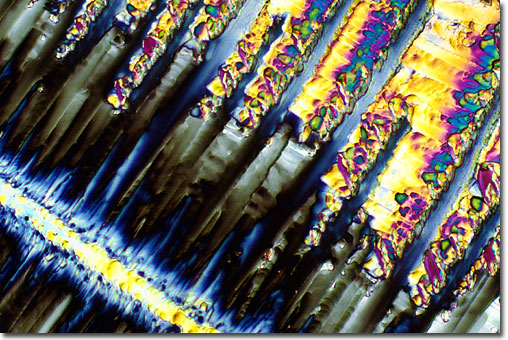What is the primary function of ciprofloxacin? Based on the image, give a response in one word or a short phrase.

Inhibiting DNA gyrase